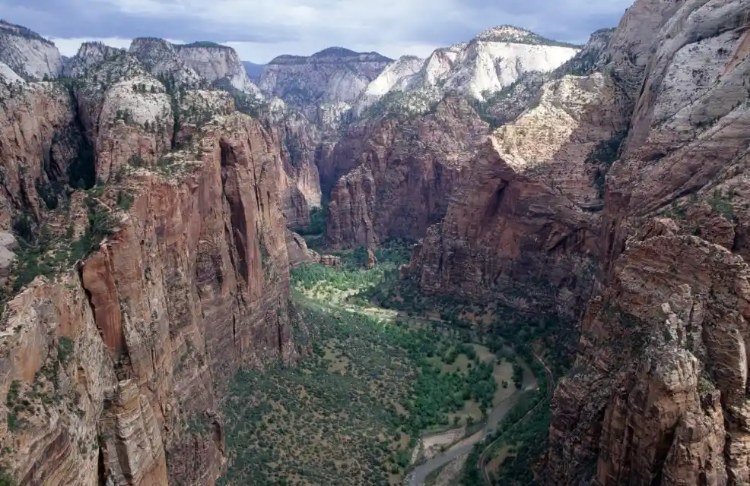What is the color of the rock cliffs in the image? Based on the screenshot, please respond with a single word or phrase.

Red